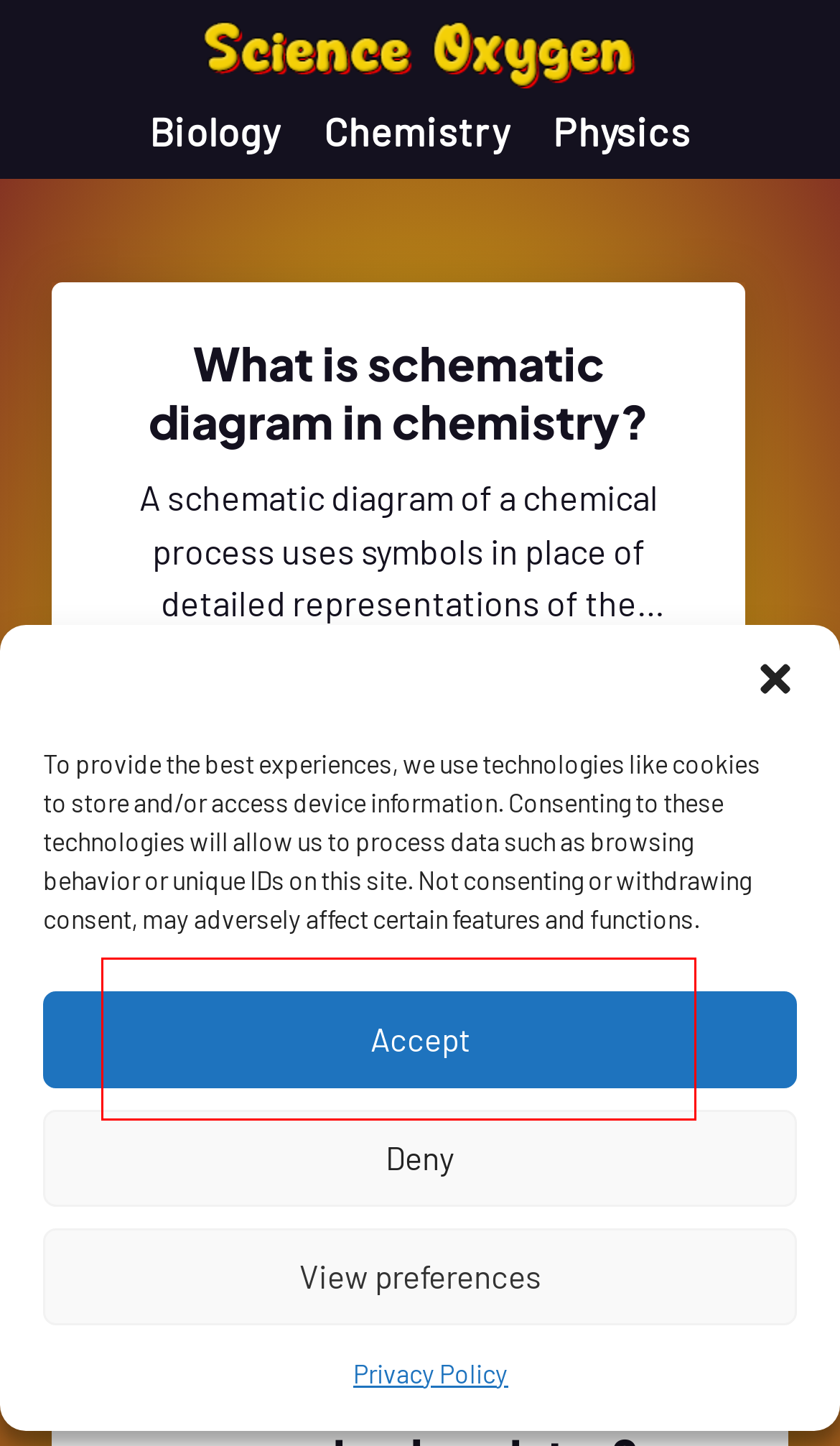Please identify and extract the text from the UI element that is surrounded by a red bounding box in the provided webpage screenshot.

Master Your Conceptual Understanding of Each Experiment. Remember the Stepwise Procedure. Avoid Mugging Up Experiments & Readings. Take Help of Visuals & Diagrams. How do I…